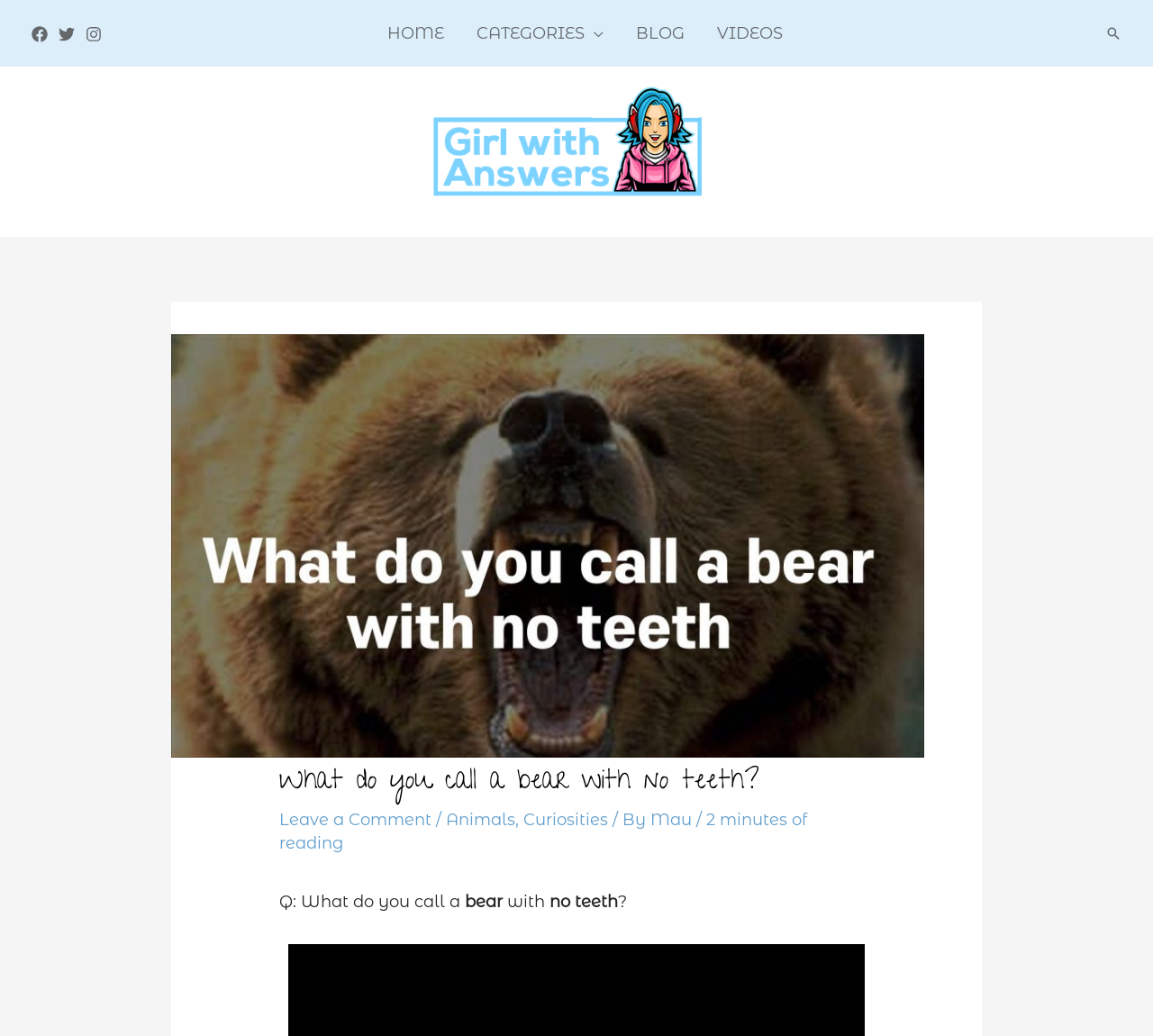Find the bounding box coordinates for the element described here: "Videos".

[0.607, 0.0, 0.679, 0.064]